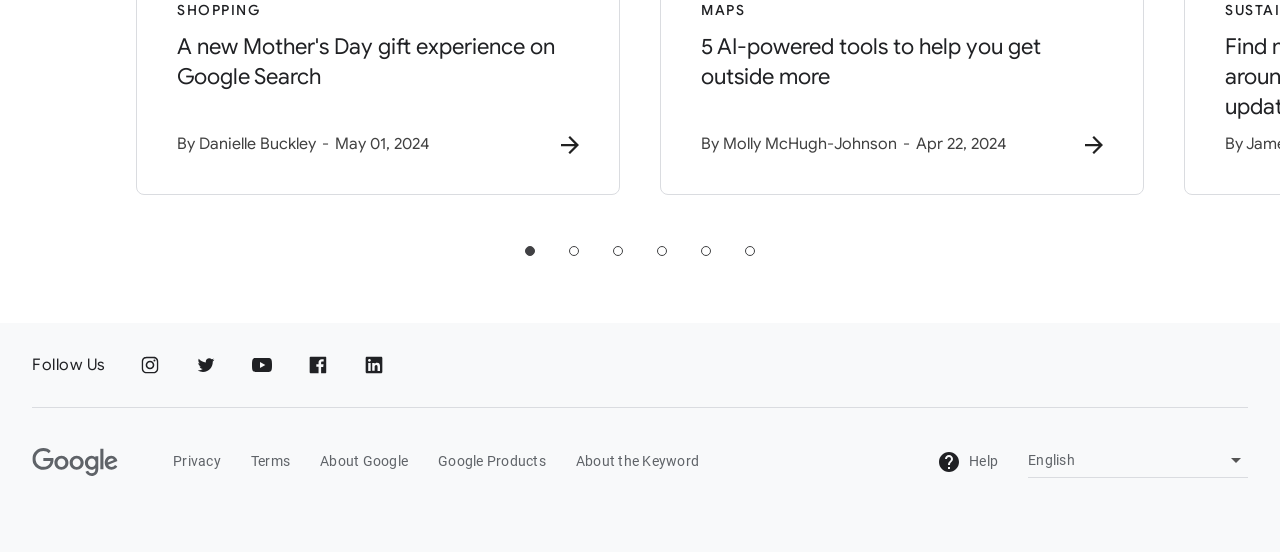What social media platforms are listed?
Give a comprehensive and detailed explanation for the question.

At the bottom of the webpage, there is a 'Follow Us' text followed by links to various social media platforms, including Instagram, Twitter, YouTube, Facebook, and LinkedIn.